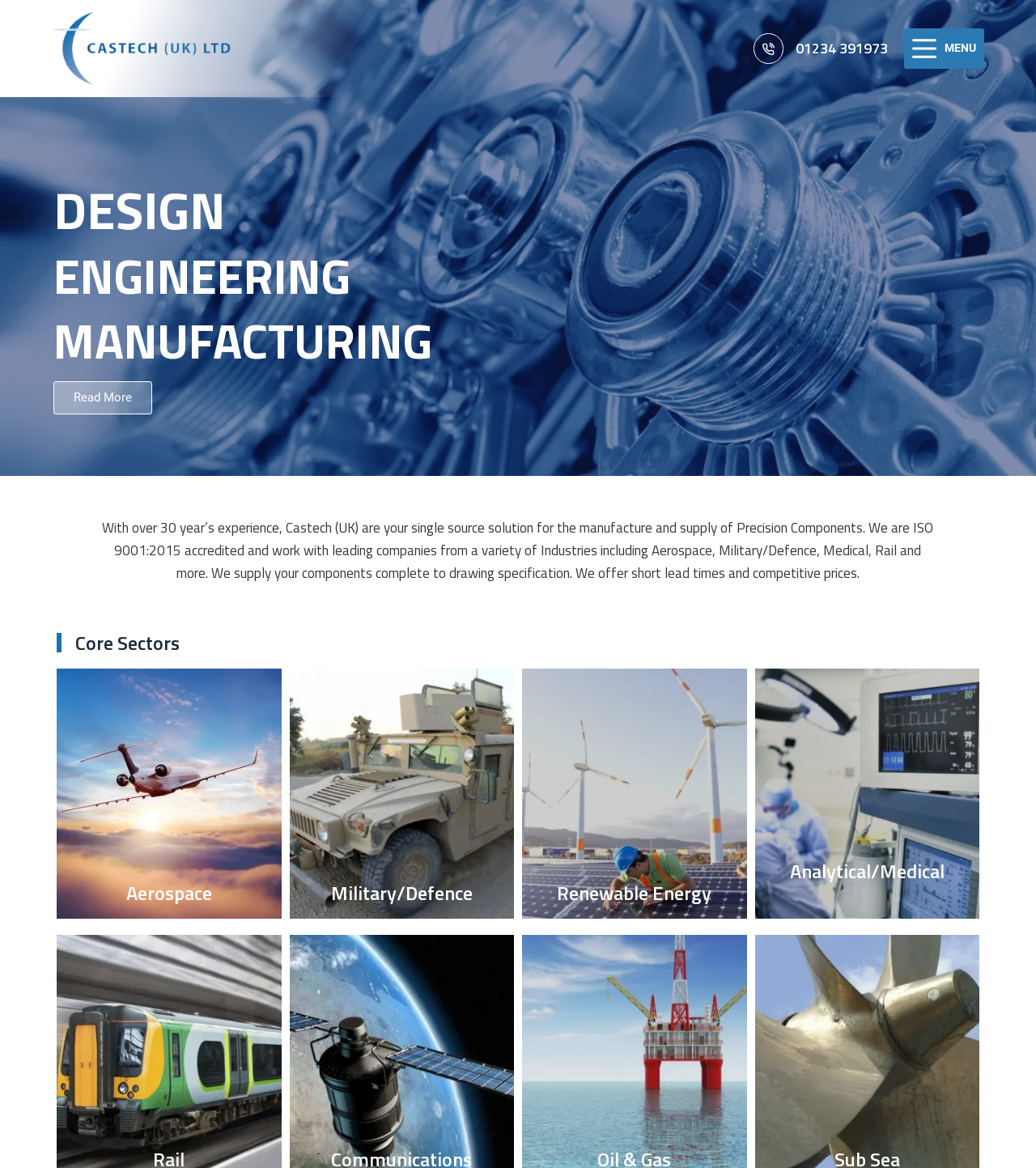Please determine the bounding box coordinates for the element that should be clicked to follow these instructions: "Explore Castech's services for the Medical industry".

[0.729, 0.573, 0.945, 0.786]